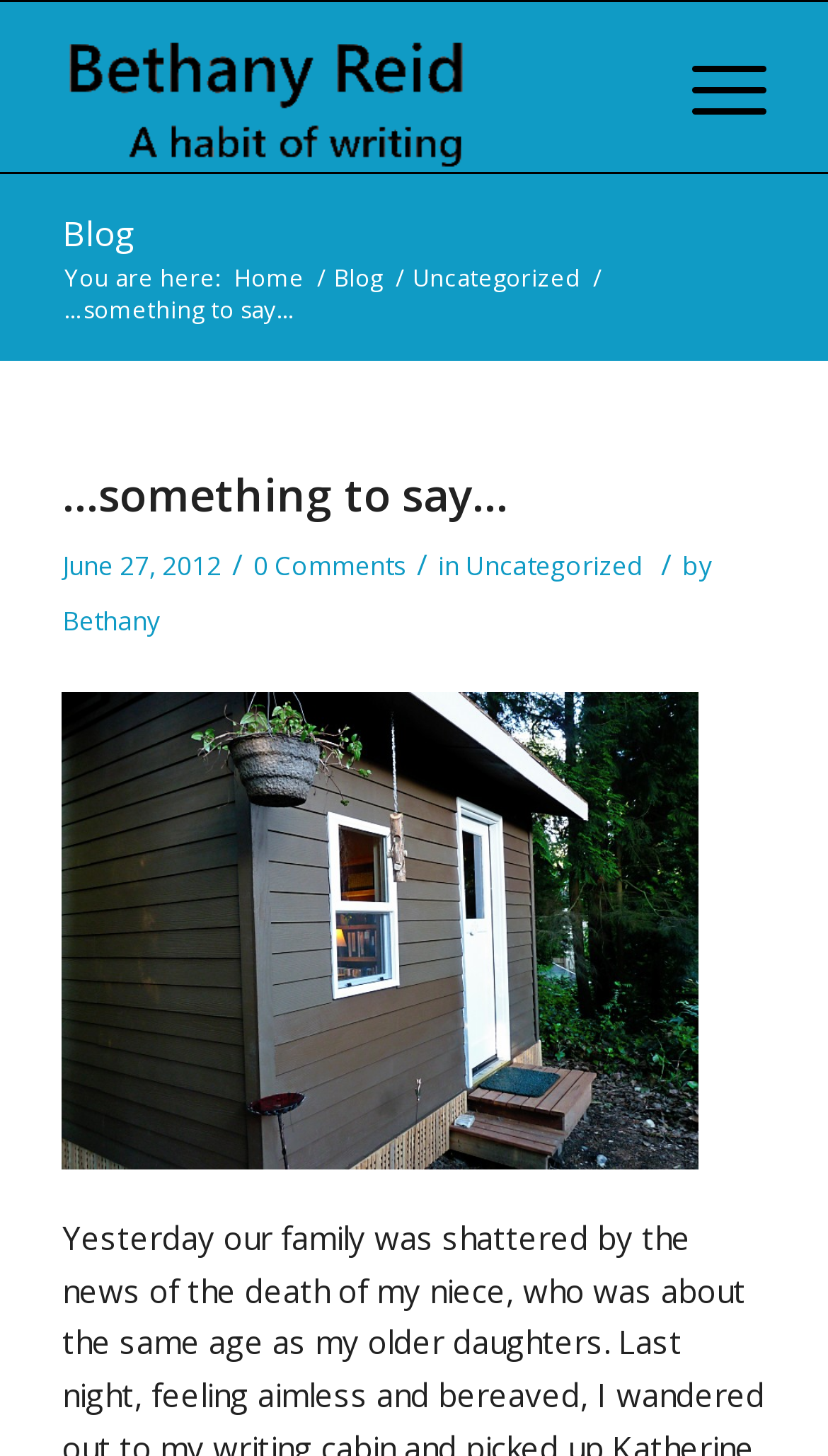Show the bounding box coordinates for the element that needs to be clicked to execute the following instruction: "view comments". Provide the coordinates in the form of four float numbers between 0 and 1, i.e., [left, top, right, bottom].

[0.306, 0.376, 0.49, 0.401]